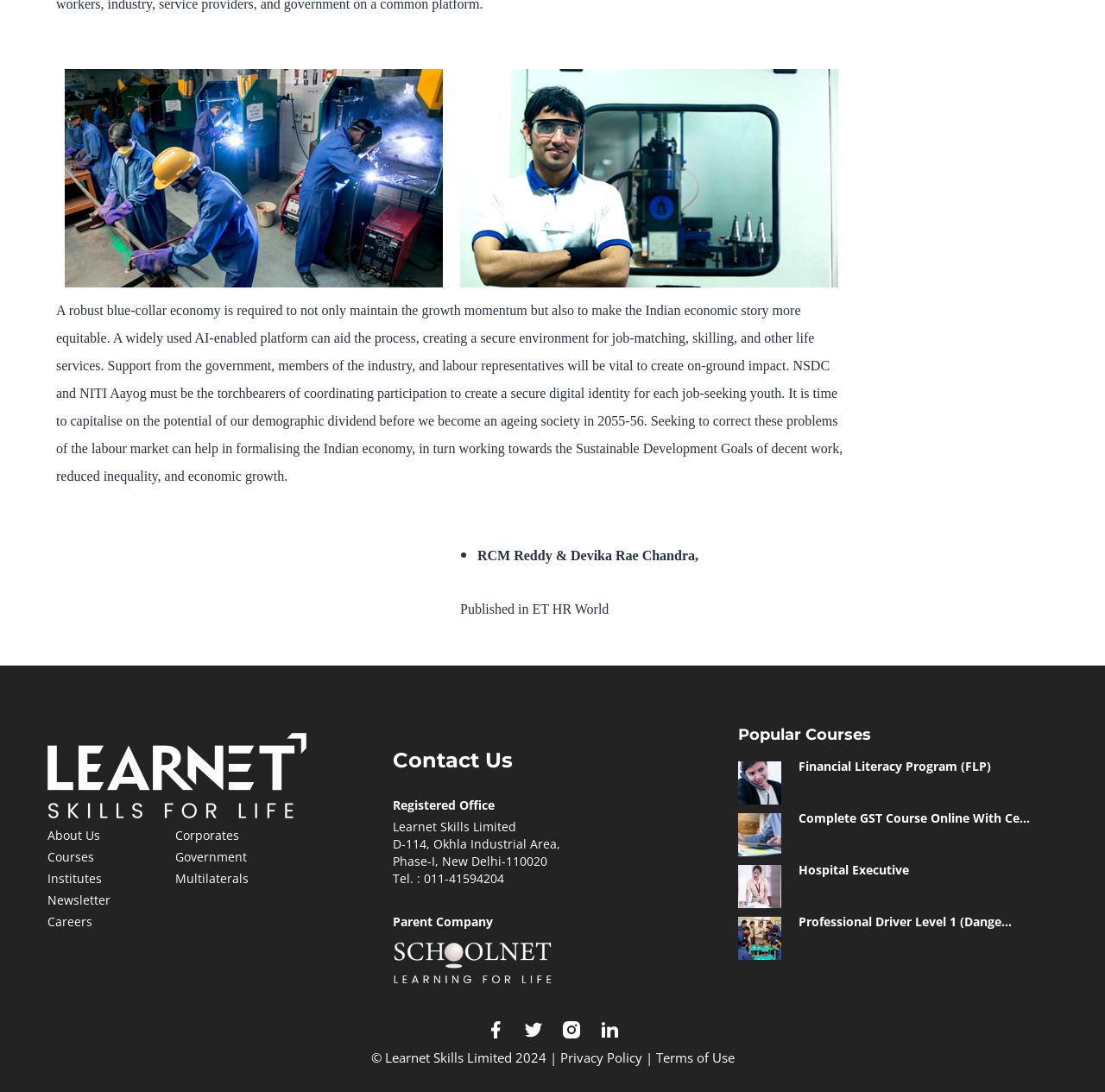How many social media links are there at the bottom?
Craft a detailed and extensive response to the question.

I counted the number of social media links at the bottom of the page, which are 5 in total.